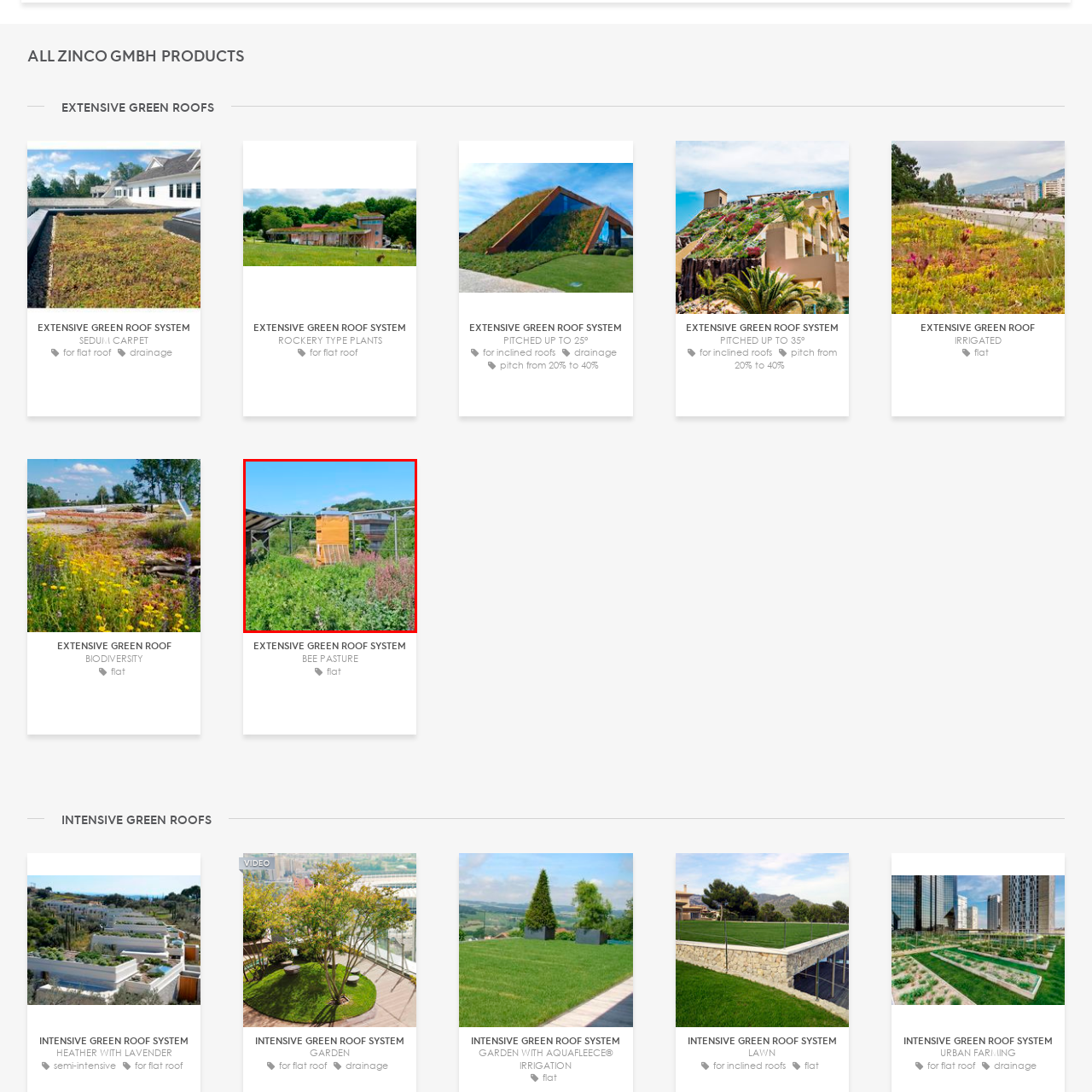Provide an in-depth caption for the picture enclosed by the red frame.

This image depicts a vibrant extensive green roof system lushly covered with various plants and flowers, showcasing the potential for biodiversity in urban environments. In the foreground, dense greenery includes a variety of low-growing plants, possibly including sedum and other drought-resistant species, commonly used in extensive green roofing. 

In the background, a solar panel structure is visible, indicating the integration of sustainable energy solutions in the design, while a modern building contrasts with the natural elements. This setting highlights the functionality of extensive green roofs, which not only contribute to insulation and stormwater management but also create habitats for pollinators and enhance the aesthetic value of city landscapes. Such systems are essential for promoting ecological balance and enhancing urban biodiversity.